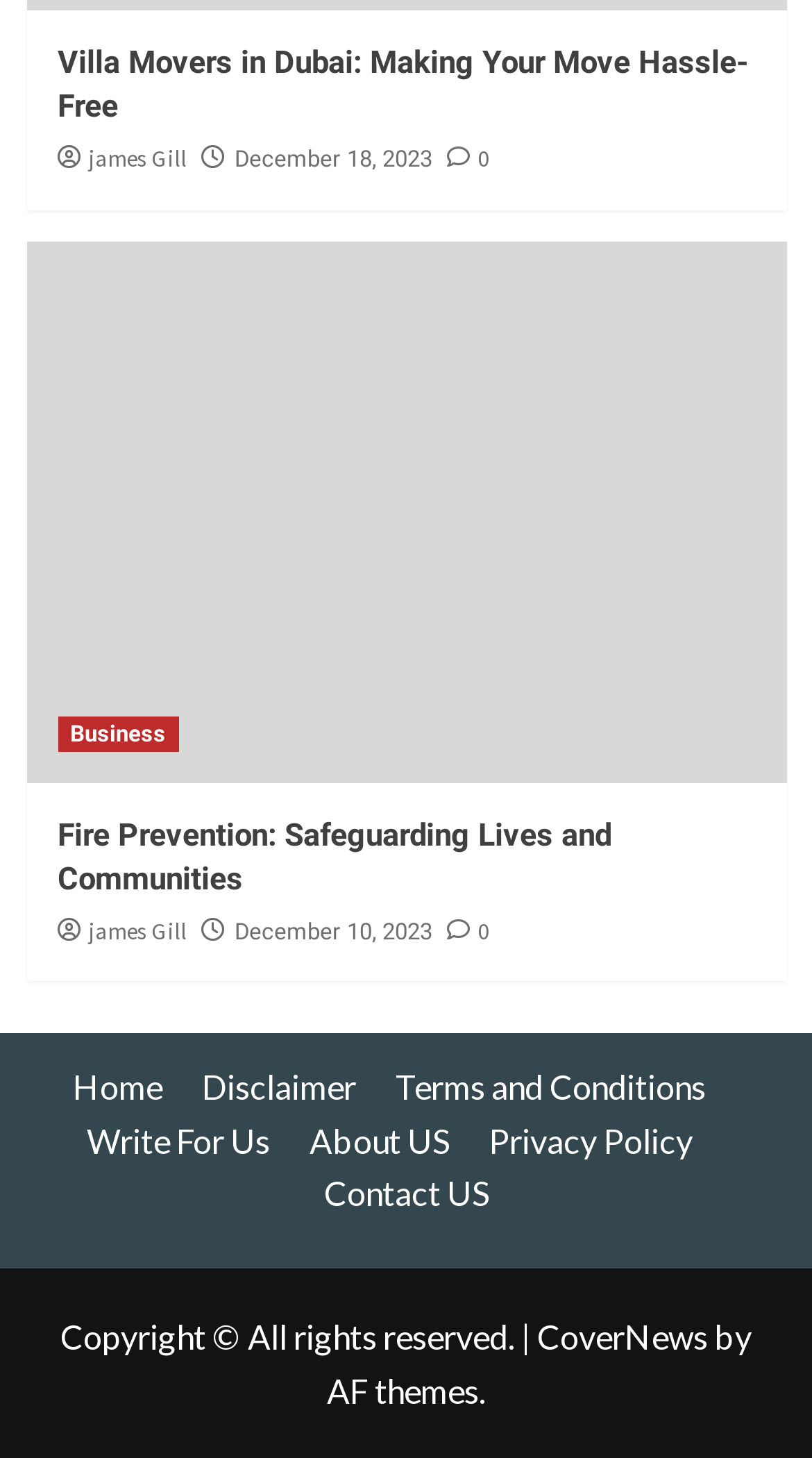Kindly determine the bounding box coordinates for the clickable area to achieve the given instruction: "Learn about Fire Prevention".

[0.071, 0.558, 0.929, 0.618]